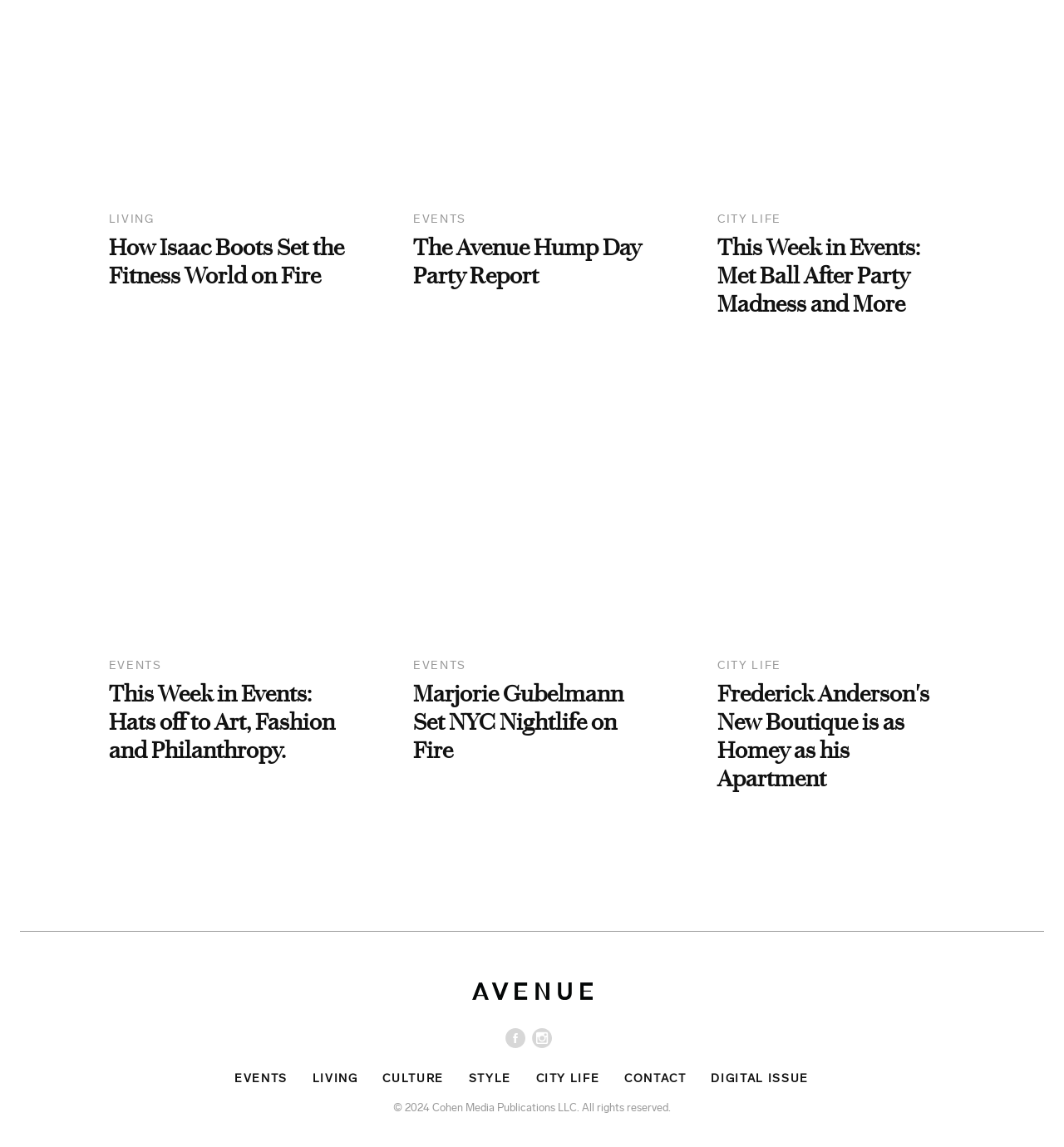Could you specify the bounding box coordinates for the clickable section to complete the following instruction: "browse culture section"?

[0.36, 0.934, 0.417, 0.947]